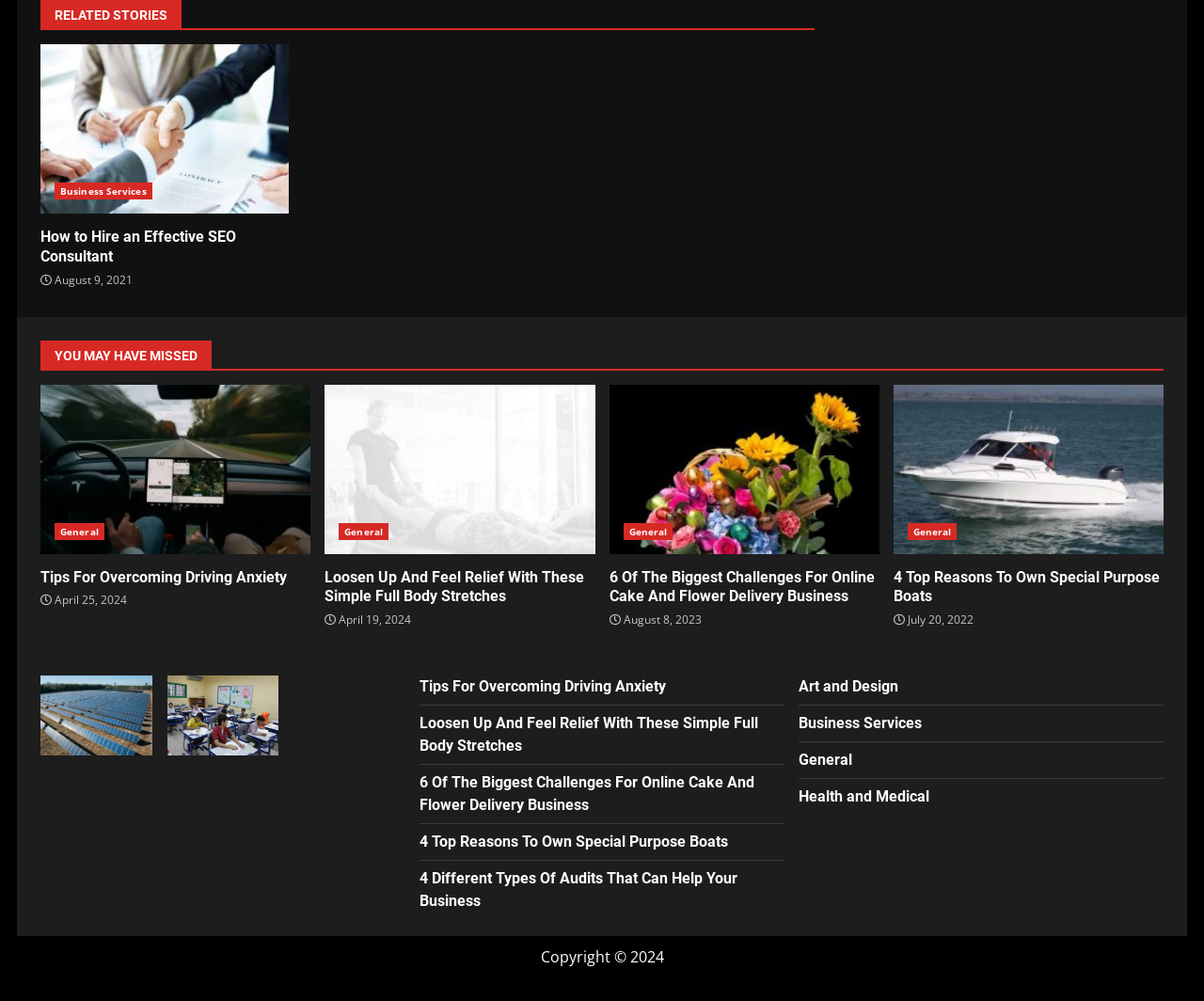Please specify the bounding box coordinates of the clickable section necessary to execute the following command: "Read about how to hire an effective SEO consultant".

[0.034, 0.228, 0.24, 0.267]